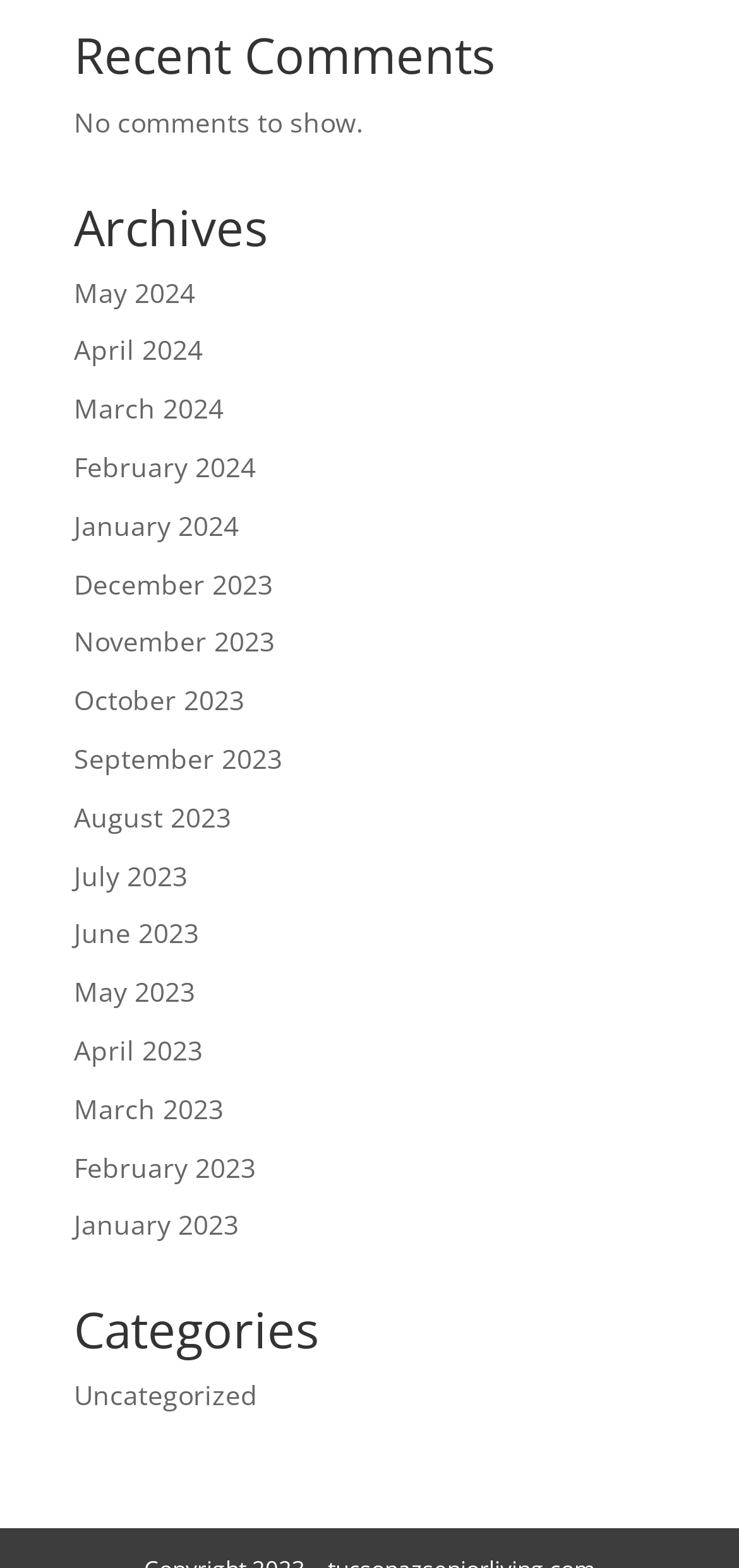Determine the bounding box coordinates of the UI element described below. Use the format (top-left x, top-left y, bottom-right x, bottom-right y) with floating point numbers between 0 and 1: Uncategorized

[0.1, 0.878, 0.349, 0.901]